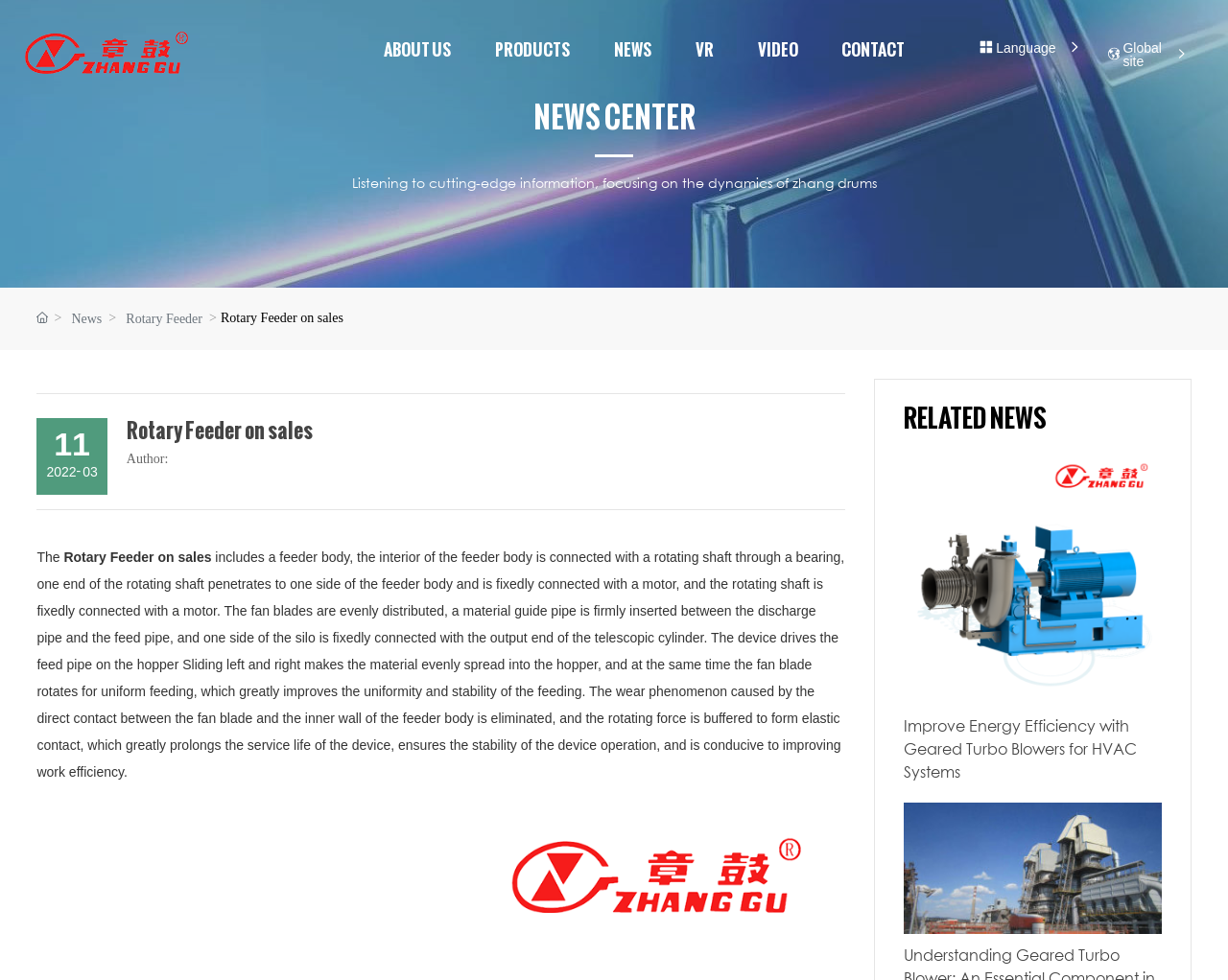How many news articles are listed?
Look at the webpage screenshot and answer the question with a detailed explanation.

I counted the number of news article links listed under the 'RELATED NEWS' section, and found that there are three articles listed.